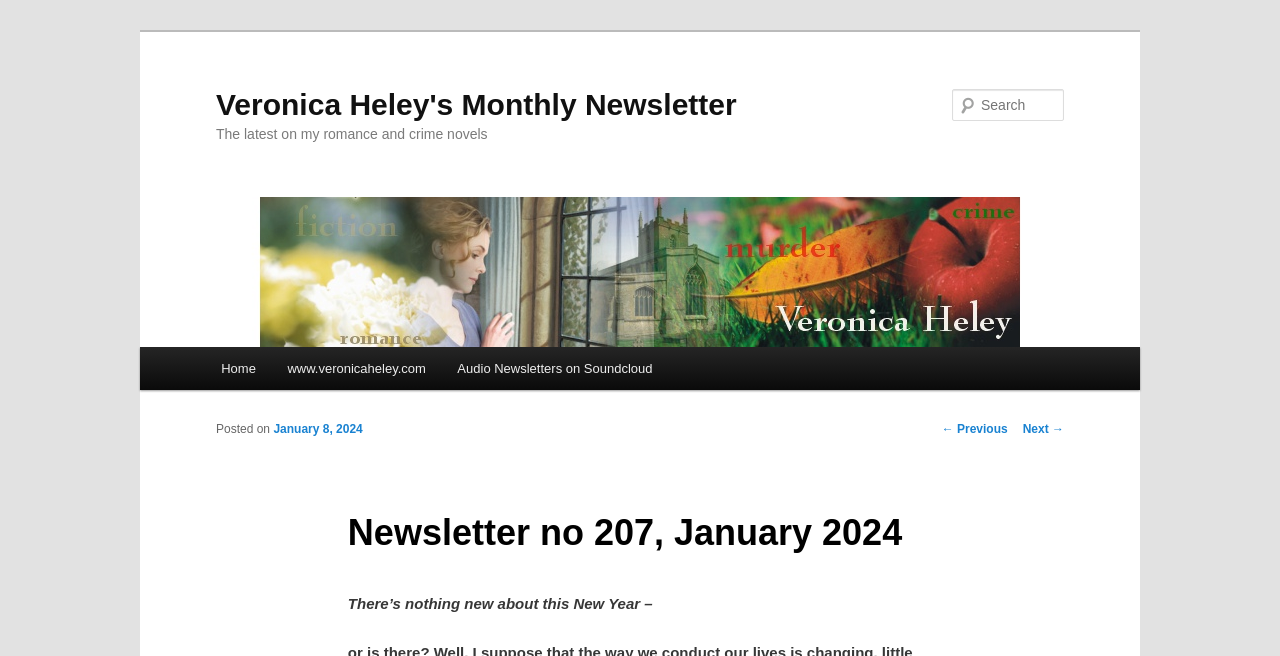Analyze the image and provide a detailed answer to the question: When was the newsletter posted?

The newsletter was posted on January 8, 2024, as indicated by the link element with the text 'January 8, 2024' which is located below the heading element with the text 'Newsletter no 207, January 2024'.